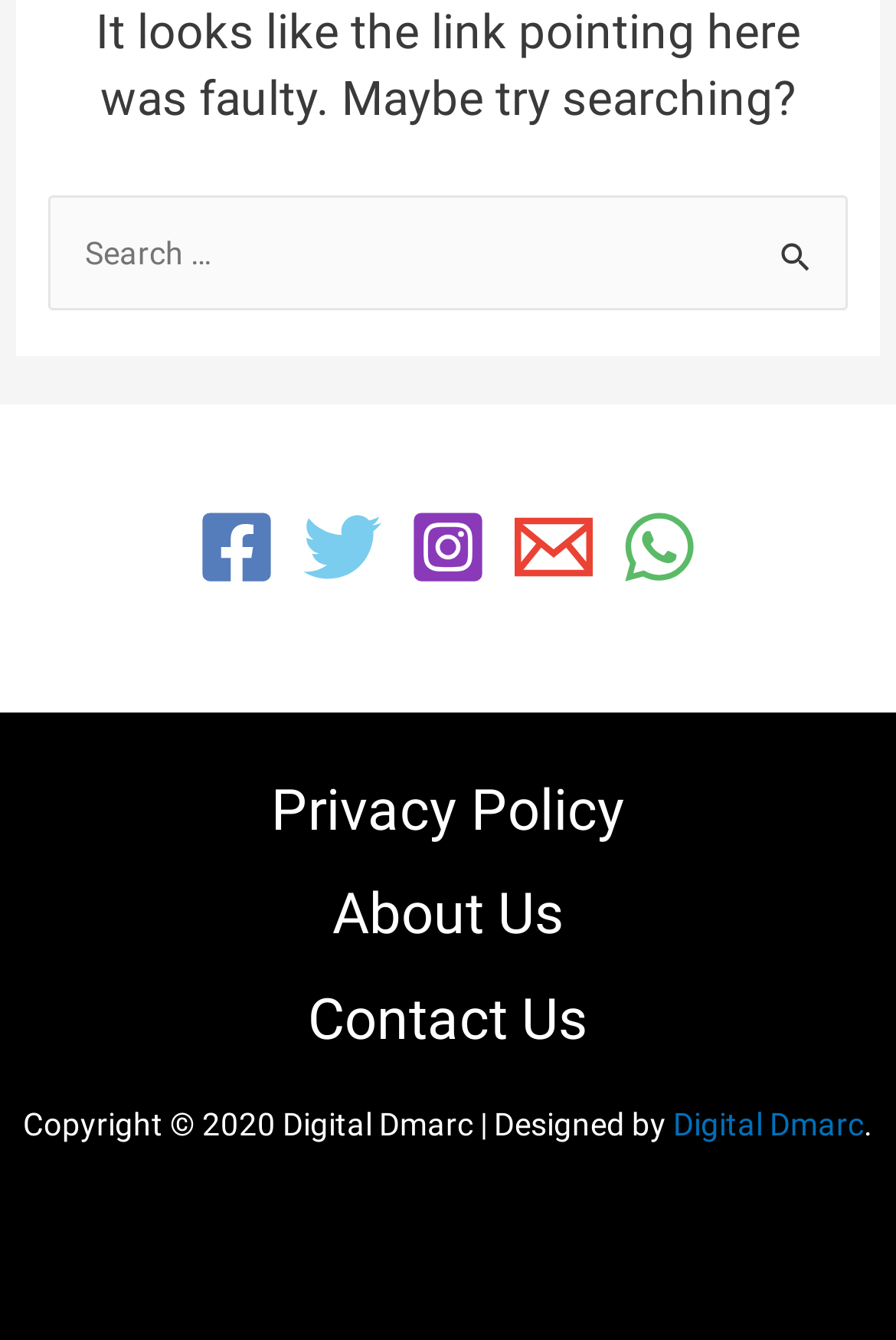Provide the bounding box coordinates of the HTML element this sentence describes: "parent_node: Search for: value="Search"".

[0.831, 0.145, 0.946, 0.213]